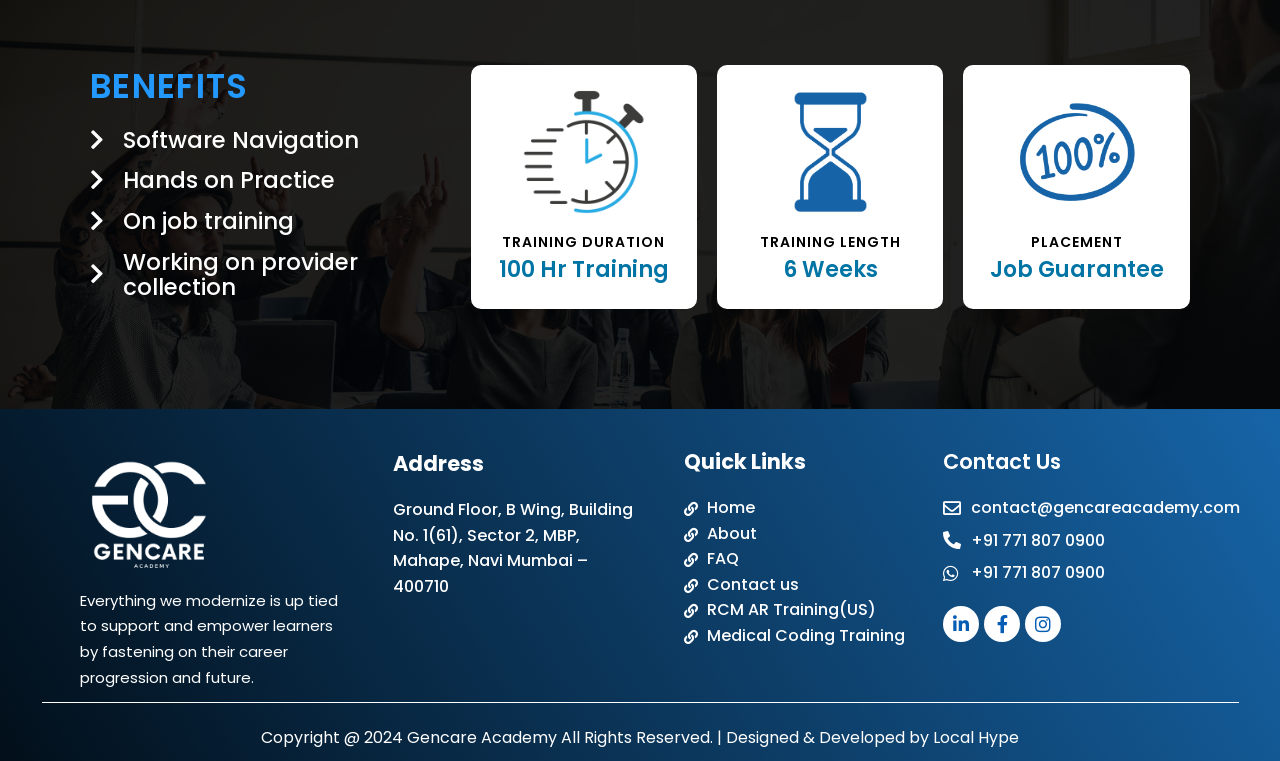From the element description Contact us, predict the bounding box coordinates of the UI element. The coordinates must be specified in the format (top-left x, top-left y, bottom-right x, bottom-right y) and should be within the 0 to 1 range.

[0.535, 0.751, 0.721, 0.785]